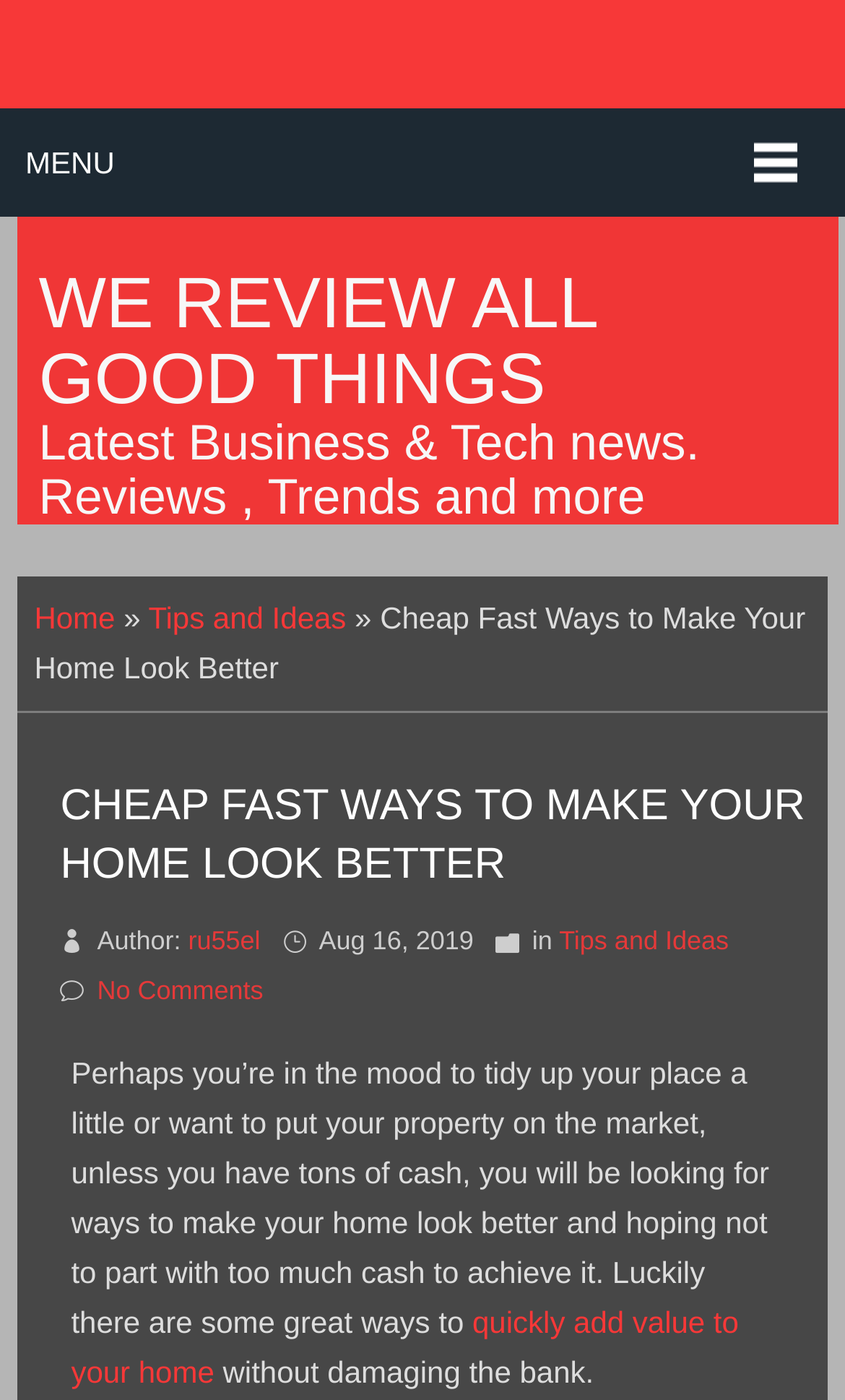Find and indicate the bounding box coordinates of the region you should select to follow the given instruction: "Read about Tips and Ideas".

[0.176, 0.429, 0.41, 0.454]